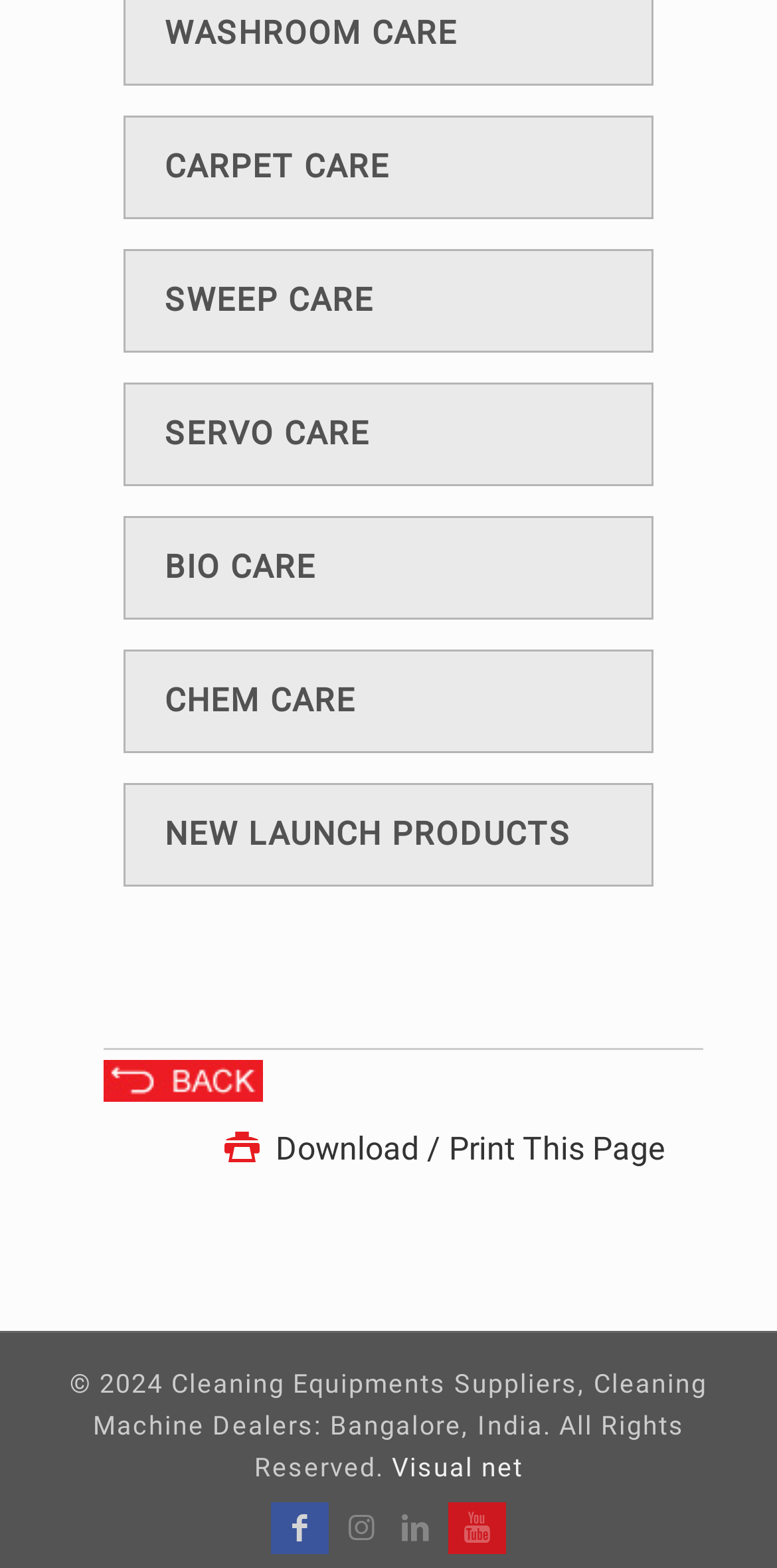Please examine the image and answer the question with a detailed explanation:
What is the copyright year?

I looked at the footer of the webpage and found the copyright information, which states '© 2024 Cleaning Equipments Suppliers, Cleaning Machine Dealers: Bangalore, India. All Rights Reserved.'.